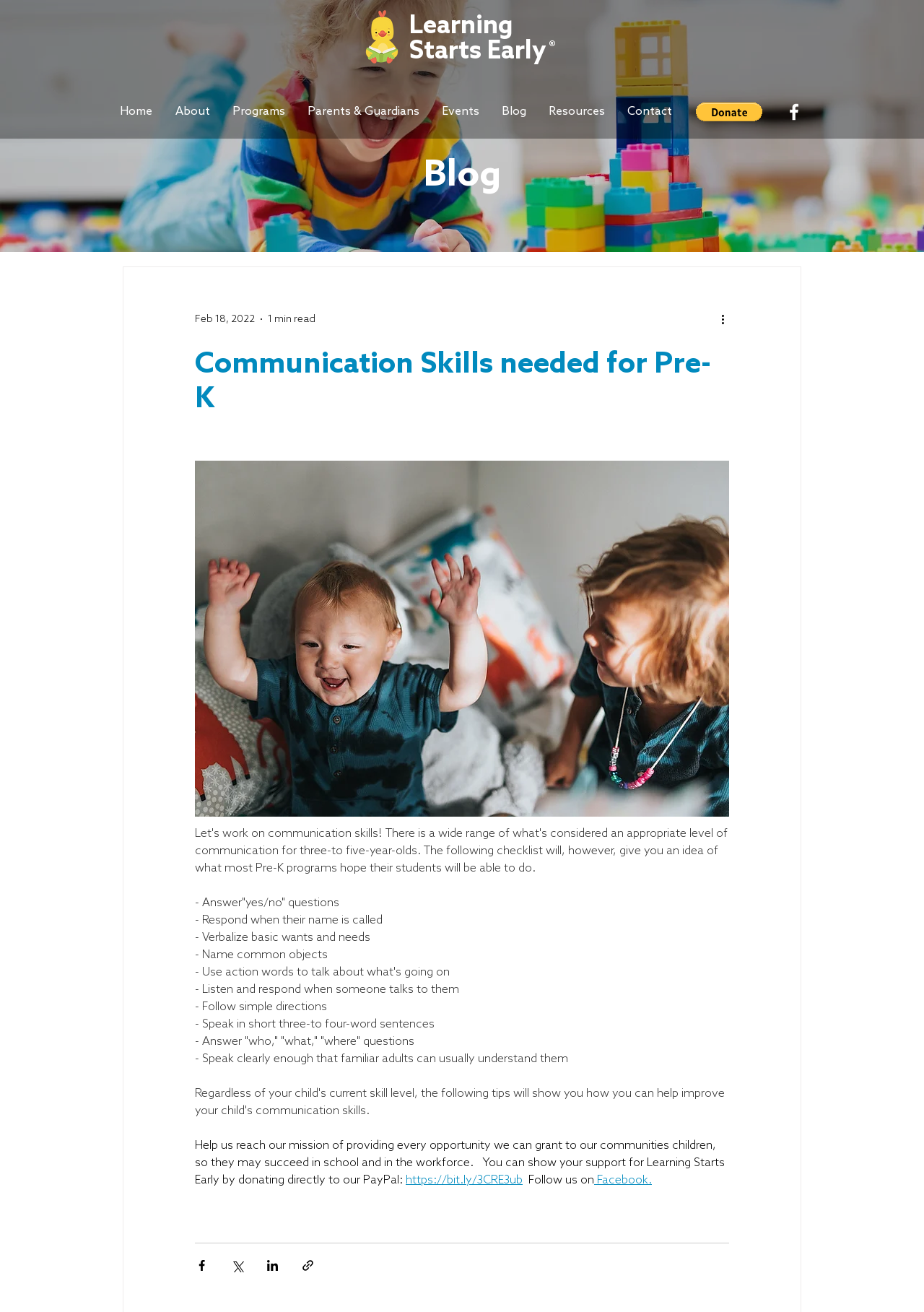Please determine the bounding box coordinates of the clickable area required to carry out the following instruction: "Click the 'Donate via PayPal' button". The coordinates must be four float numbers between 0 and 1, represented as [left, top, right, bottom].

[0.753, 0.078, 0.825, 0.092]